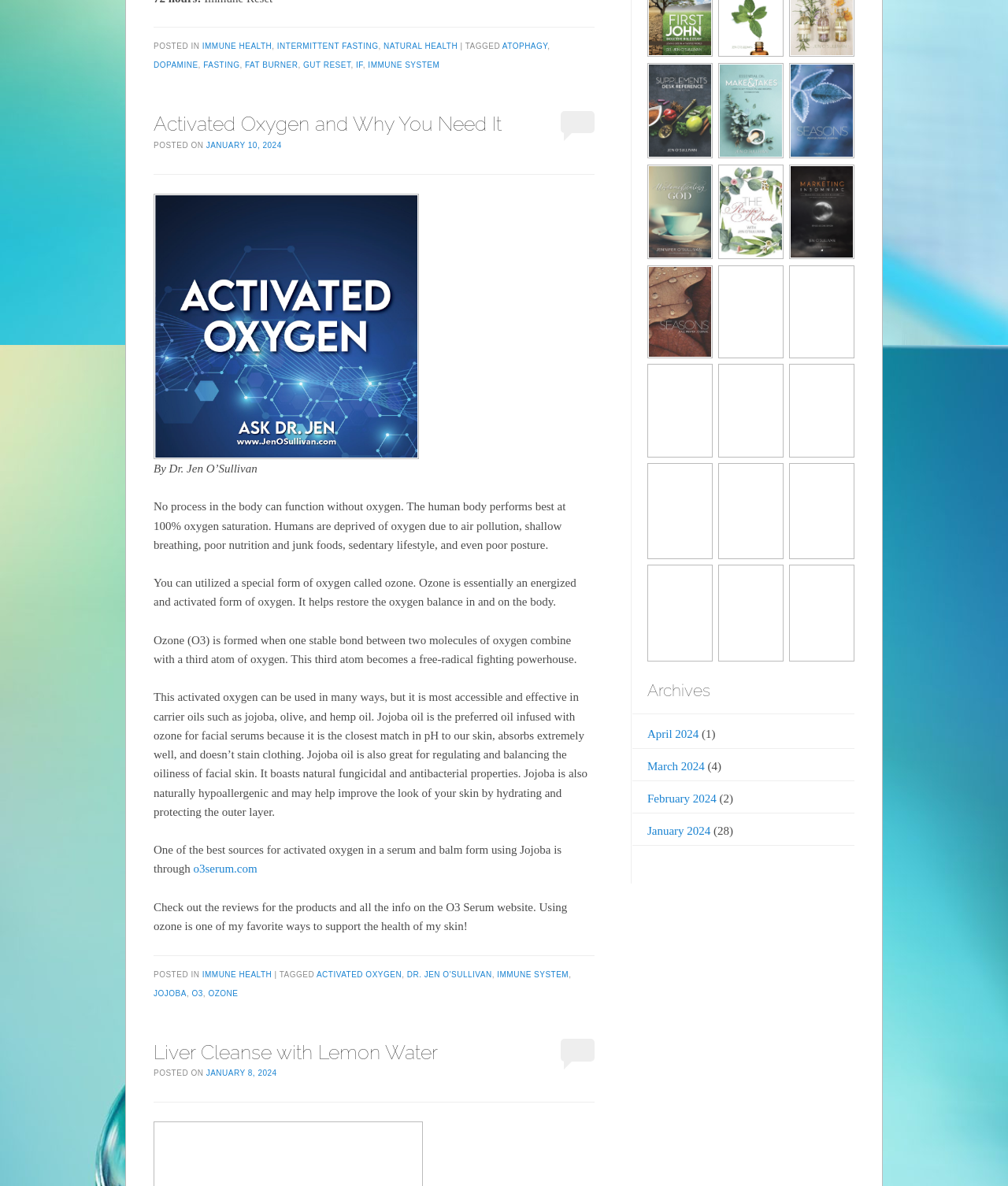Find the bounding box coordinates of the clickable element required to execute the following instruction: "Check the 'IMMUNE HEALTH' tag". Provide the coordinates as four float numbers between 0 and 1, i.e., [left, top, right, bottom].

[0.201, 0.818, 0.27, 0.825]